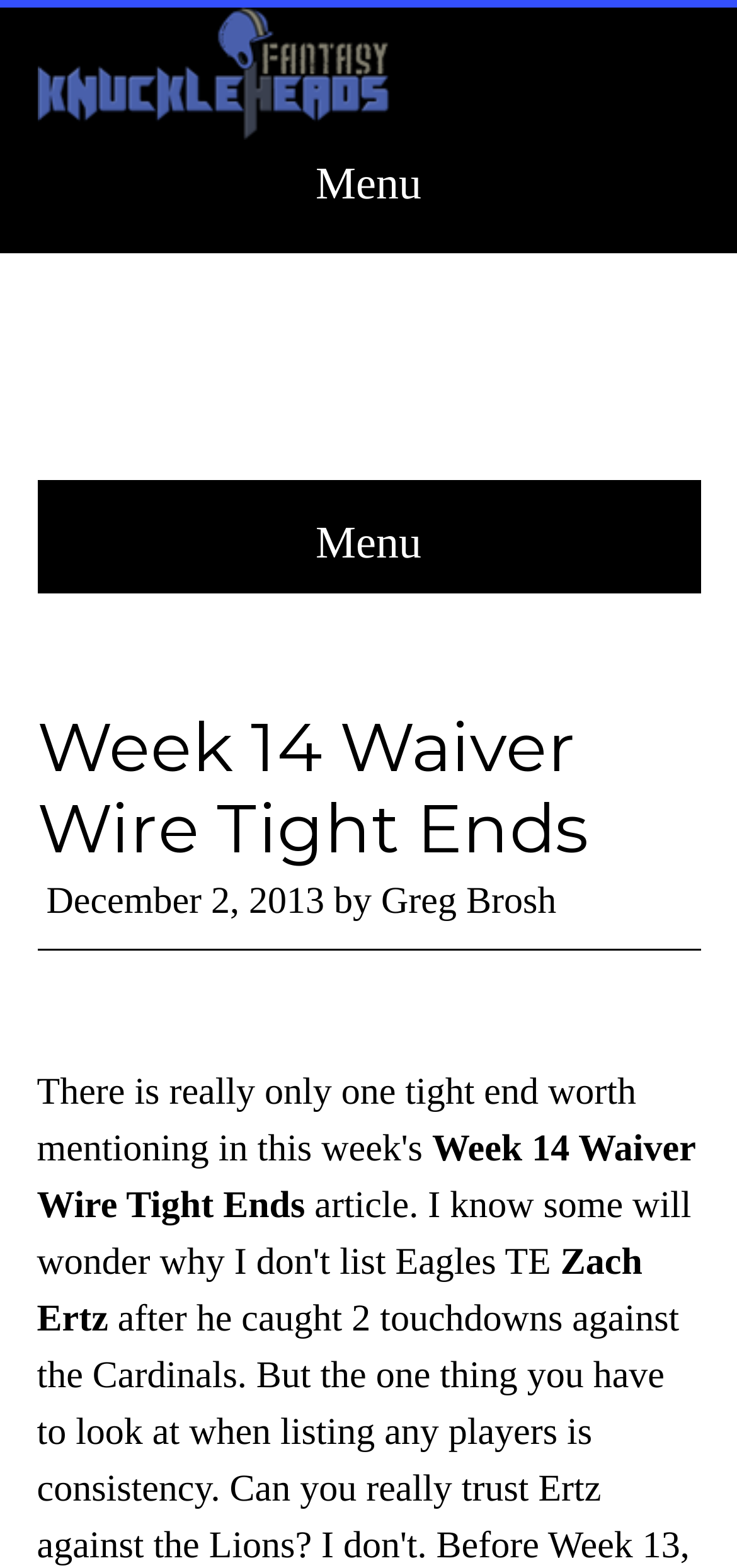What is the main title displayed on this webpage?

Week 14 Waiver Wire Tight Ends